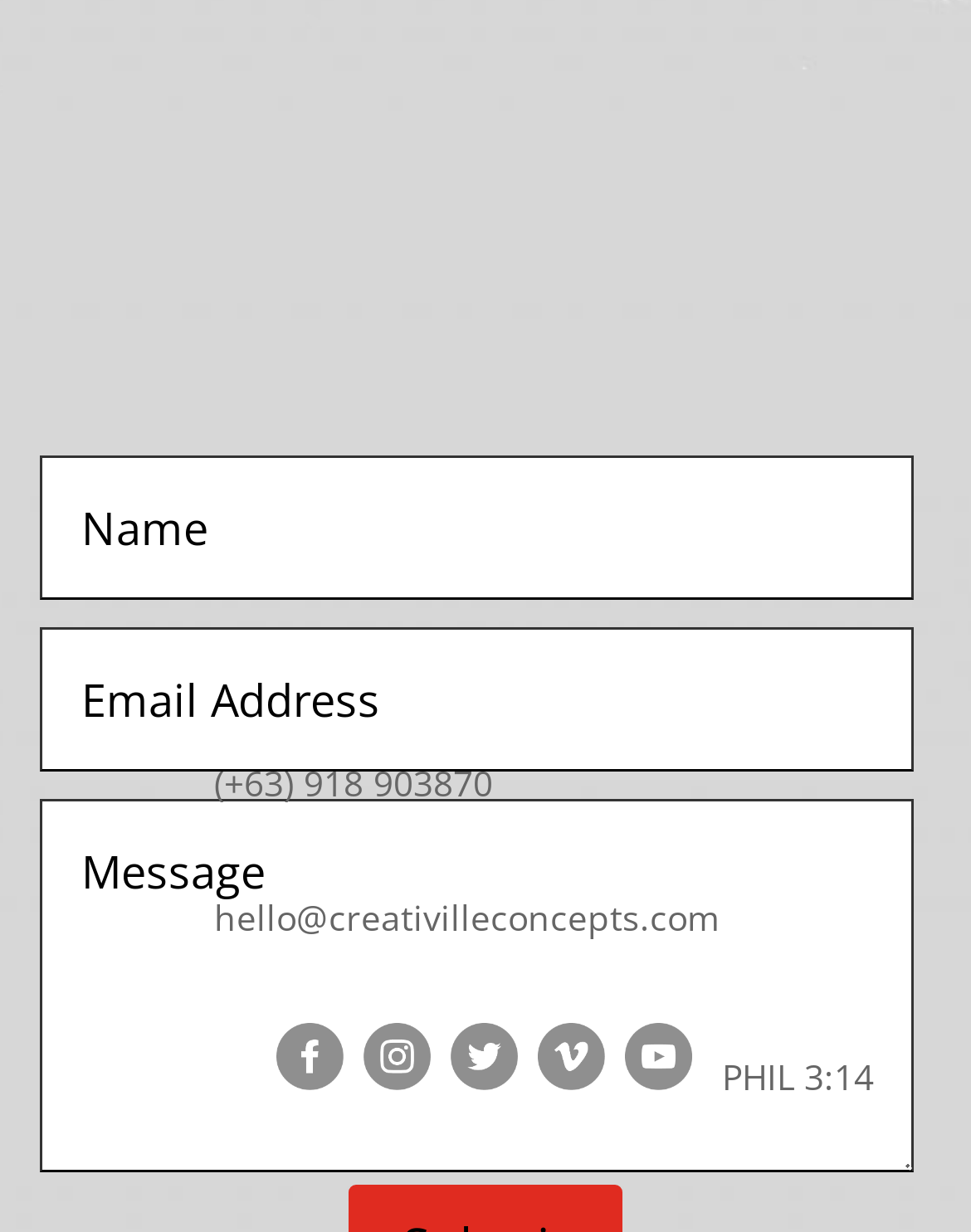Based on the visual content of the image, answer the question thoroughly: What is the email address on the webpage?

I found the email address by looking at the LayoutTable element with bounding box coordinates [0.1, 0.721, 0.9, 0.769] and its child element StaticText with OCR text 'hello@creativilleconcepts.com'.